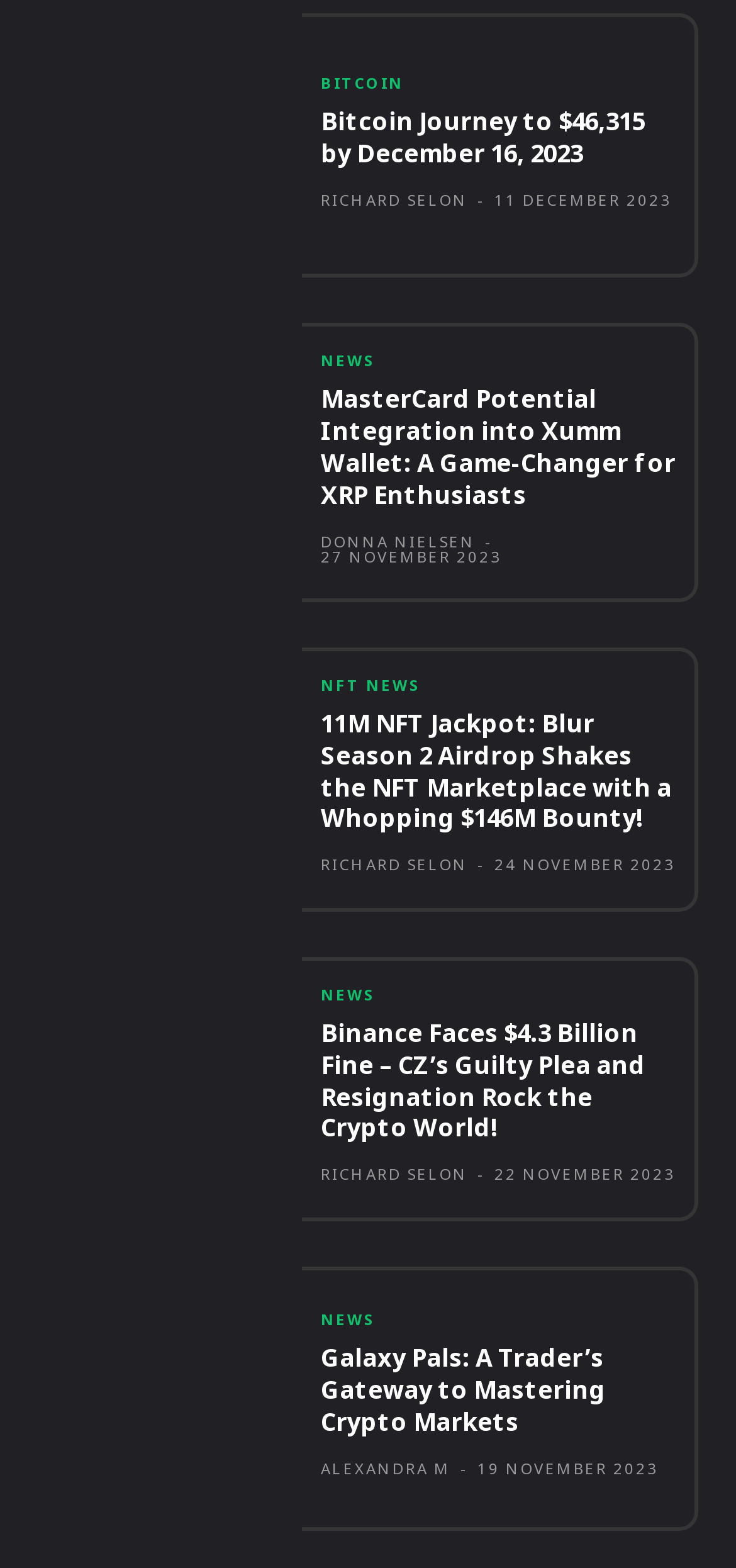Use a single word or phrase to answer the following:
How many news articles are on this page?

5